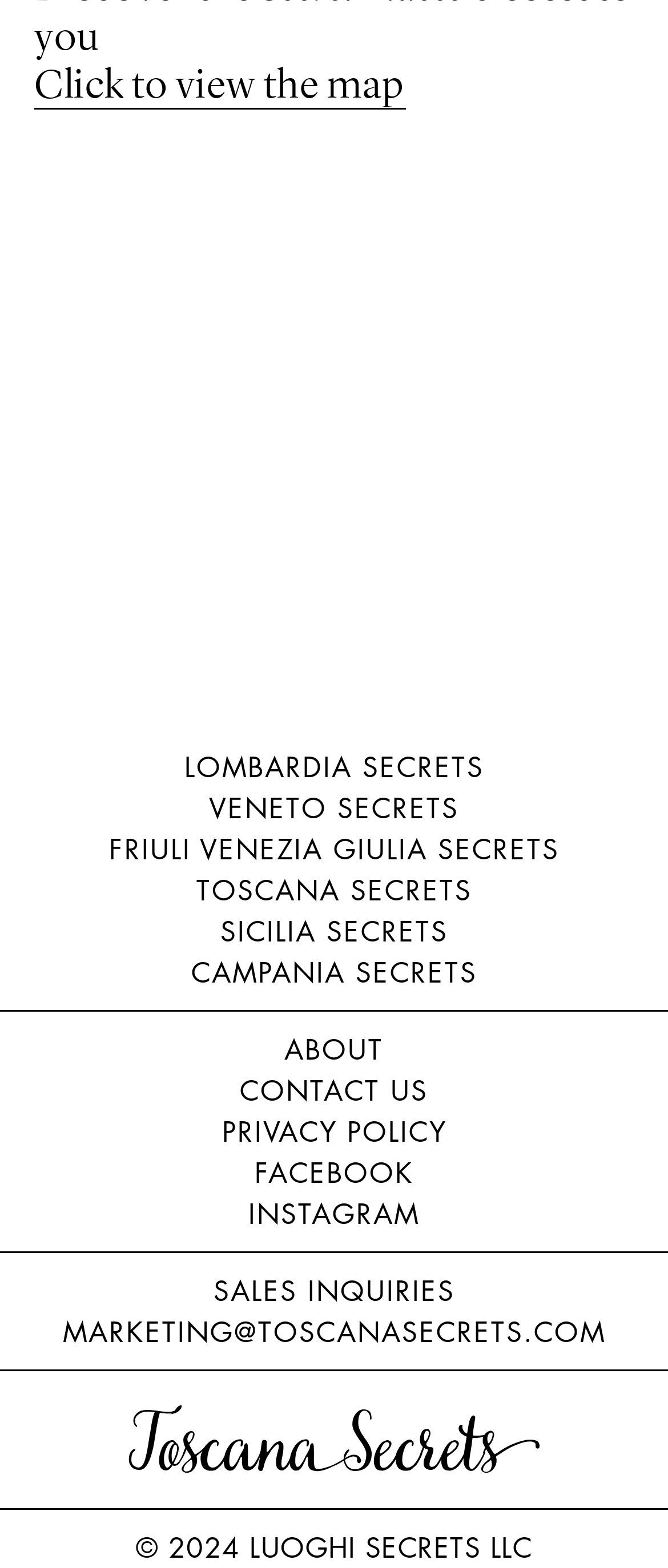Please determine the bounding box coordinates of the element's region to click for the following instruction: "Contact us".

[0.359, 0.683, 0.641, 0.709]